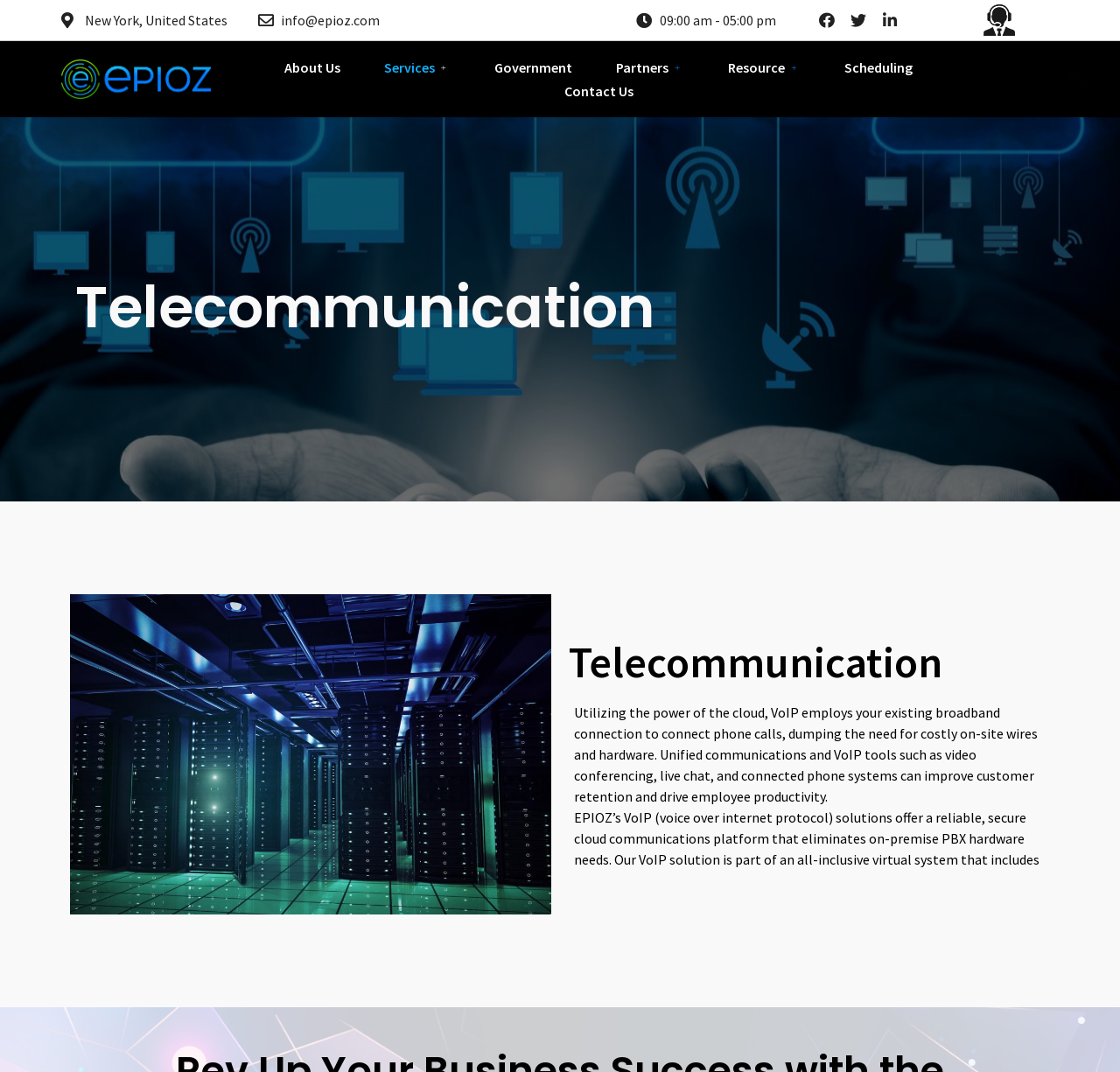From the details in the image, provide a thorough response to the question: What is the main service offered by the company?

I found the main service offered by the company by reading the static text elements in the middle of the page, which describe the company's VoIP solutions and their benefits.